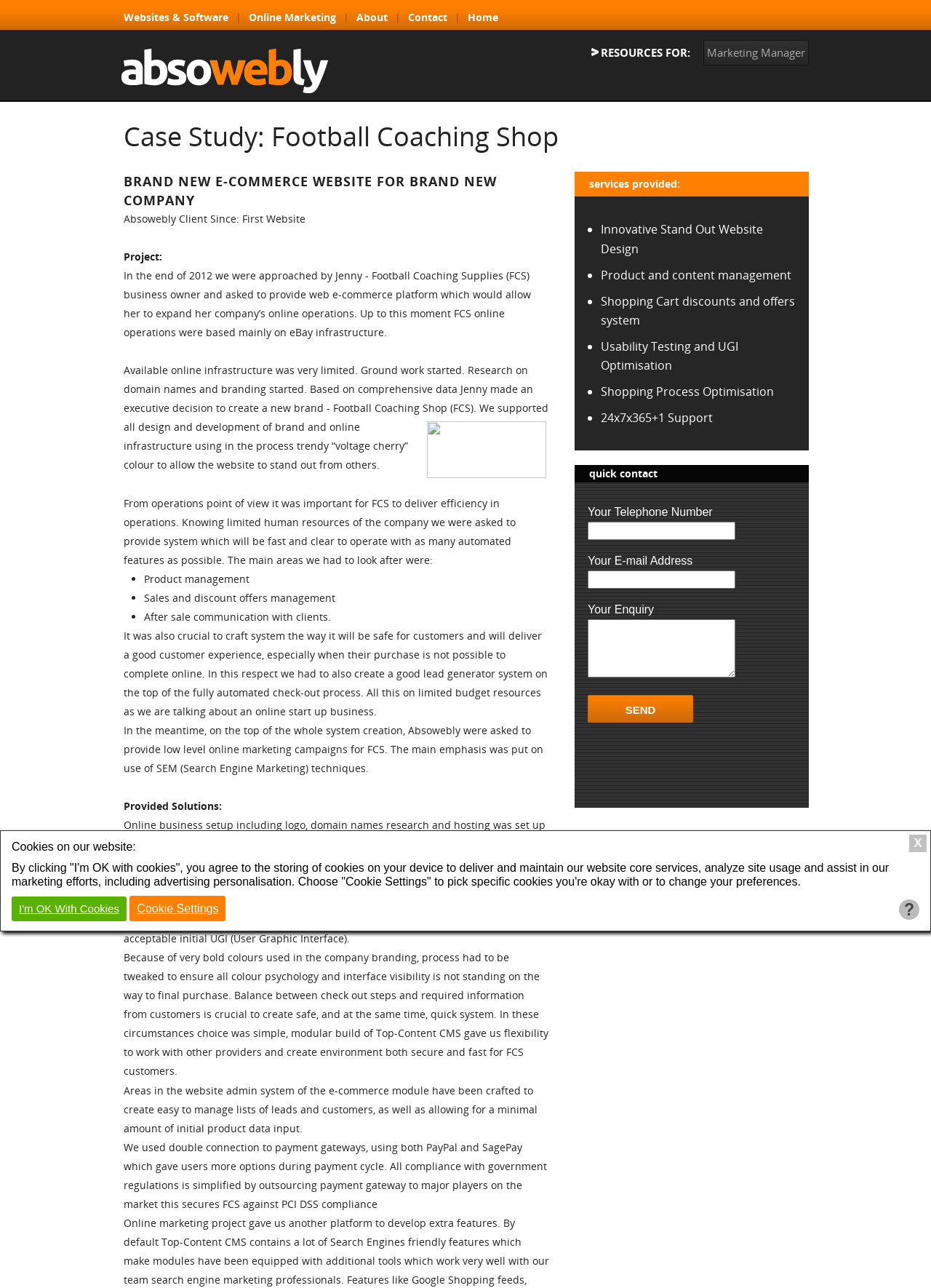Determine the bounding box of the UI component based on this description: "I'm OK With Cookies". The bounding box coordinates should be four float values between 0 and 1, i.e., [left, top, right, bottom].

[0.012, 0.696, 0.136, 0.715]